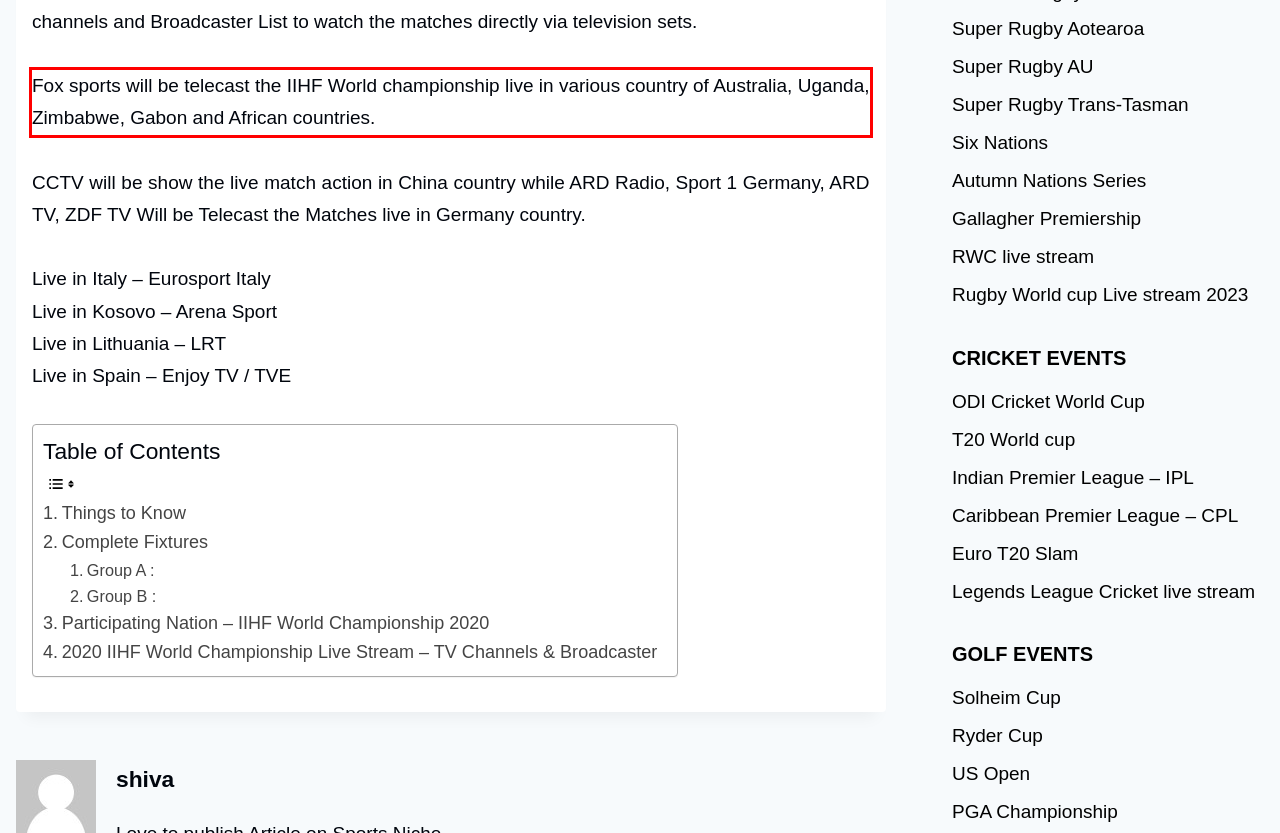Identify the red bounding box in the webpage screenshot and perform OCR to generate the text content enclosed.

Fox sports will be telecast the IIHF World championship live in various country of Australia, Uganda, Zimbabwe, Gabon and African countries.